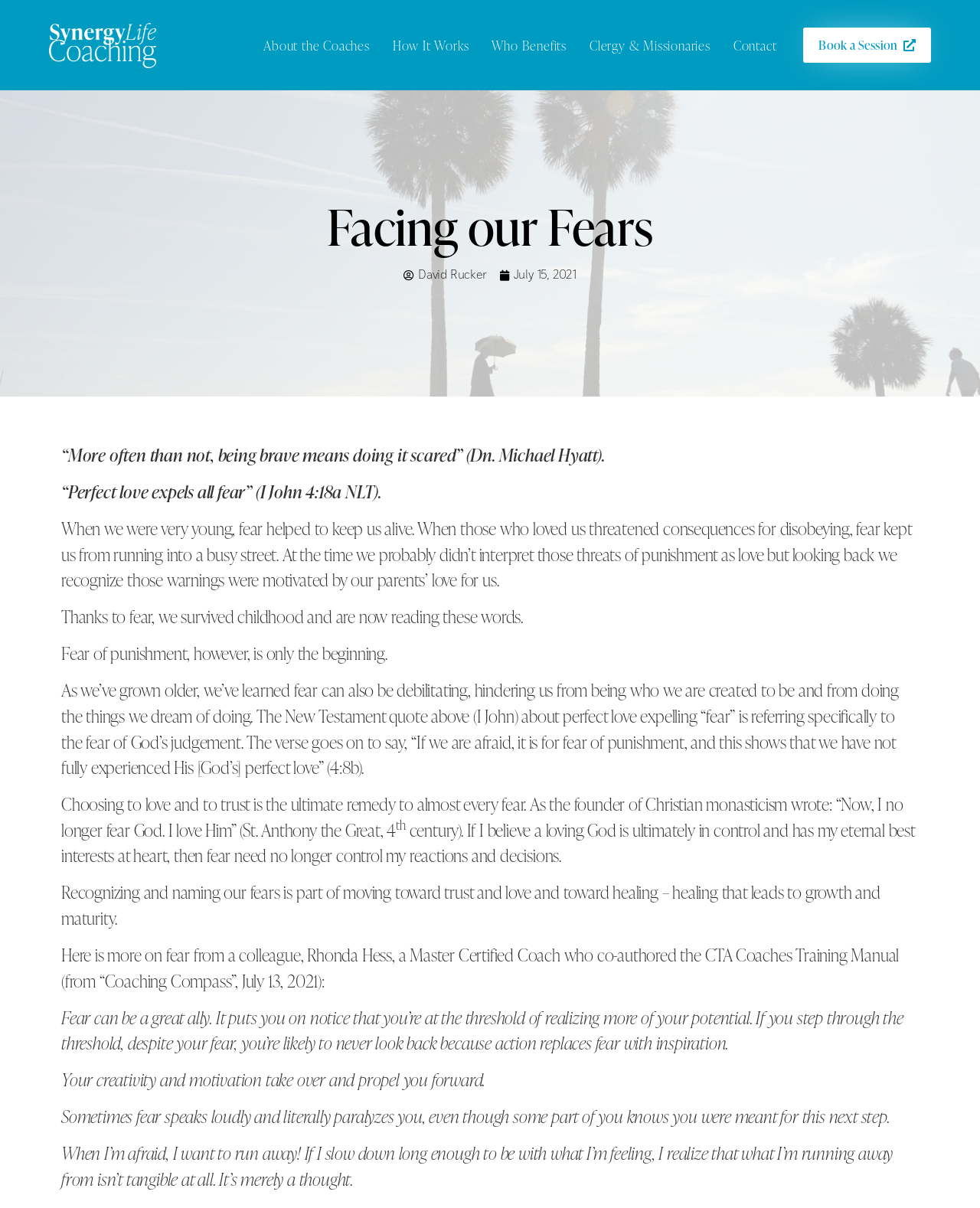Identify the first-level heading on the webpage and generate its text content.

Facing our Fears